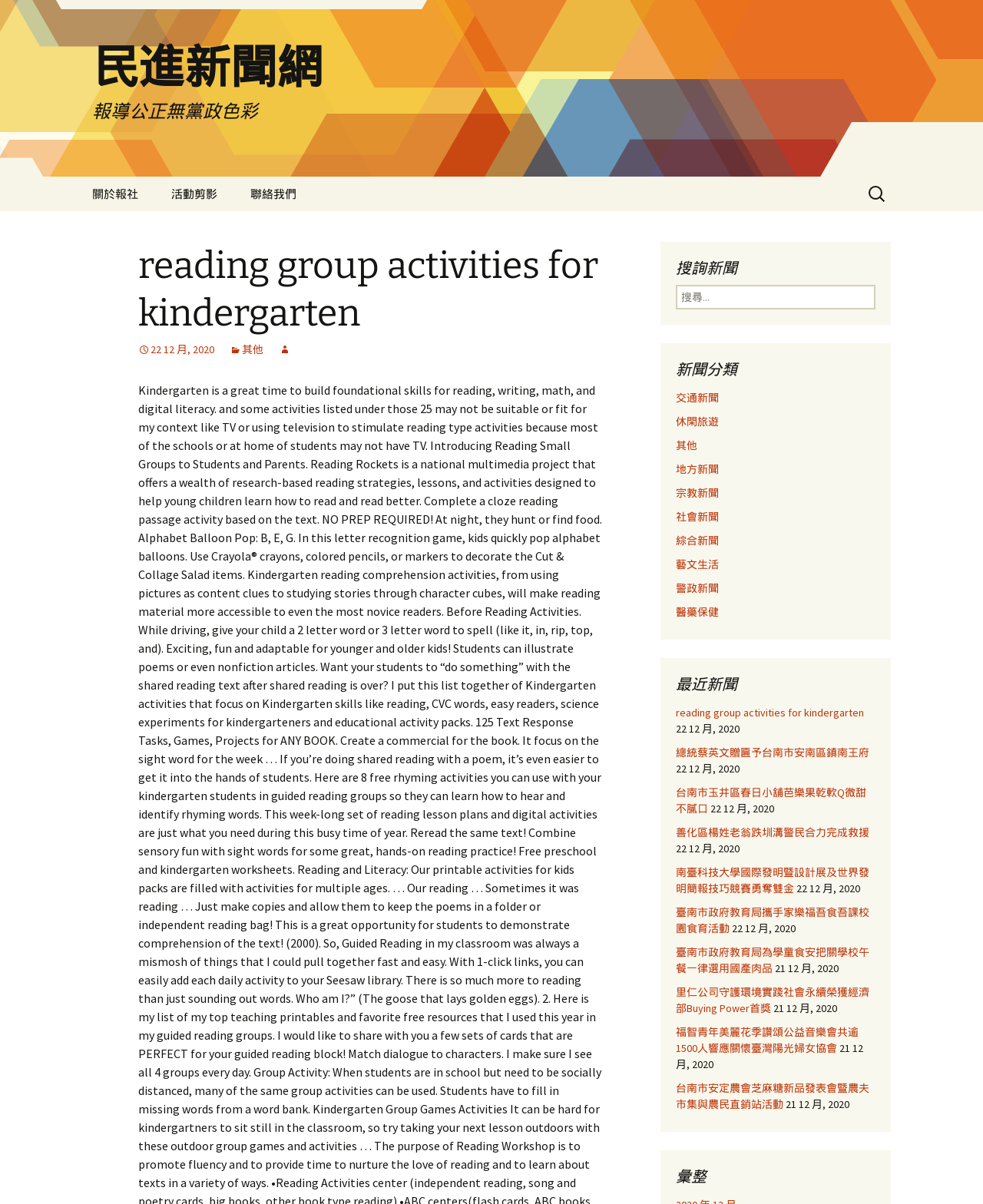What is the purpose of the search box?
Using the image, answer in one word or phrase.

To search for news